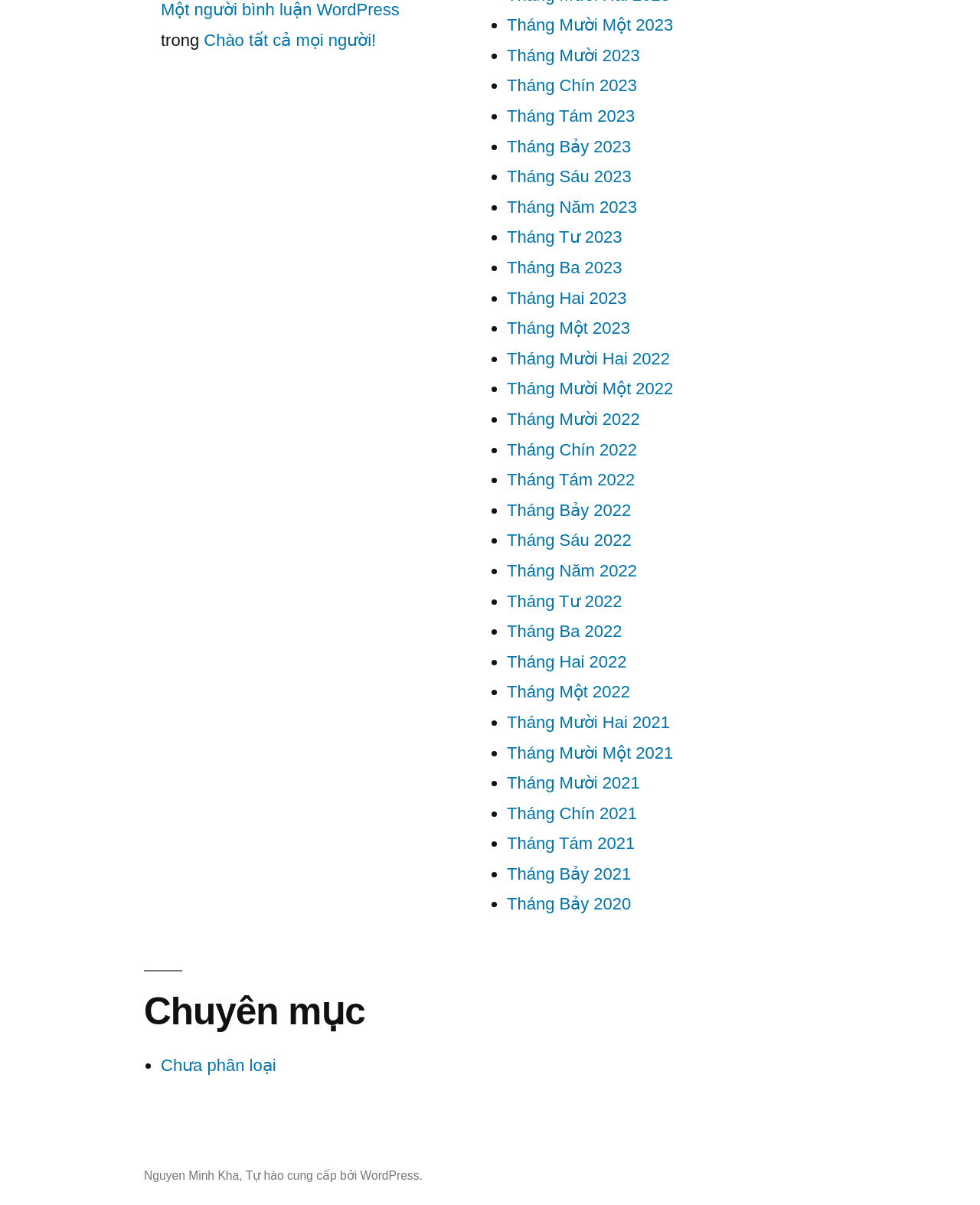Please identify the bounding box coordinates of the region to click in order to complete the given instruction: "Go to 'Nguyen Minh Kha'". The coordinates should be four float numbers between 0 and 1, i.e., [left, top, right, bottom].

[0.147, 0.97, 0.244, 0.981]